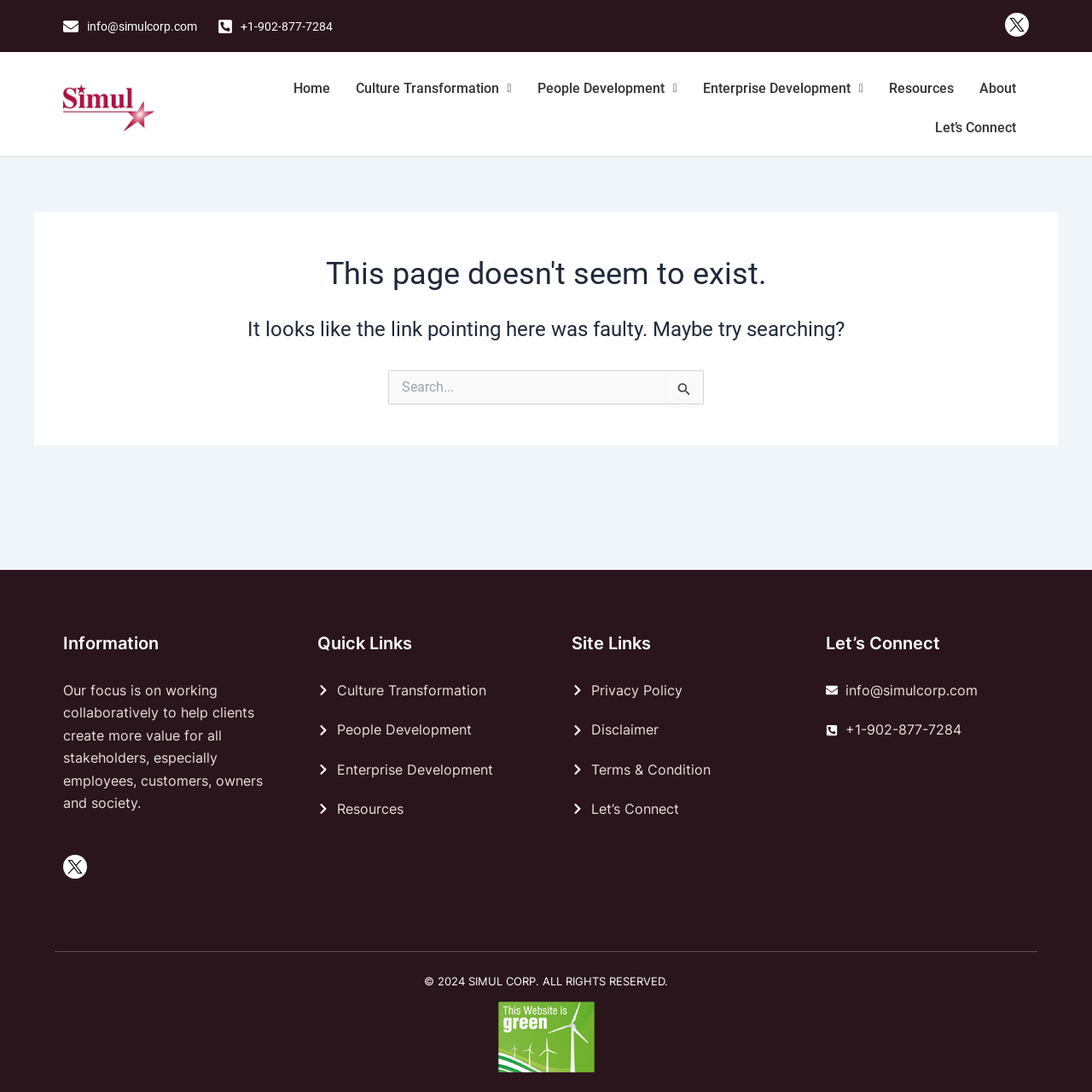What is the purpose of the search bar?
Please answer using one word or phrase, based on the screenshot.

To search the website